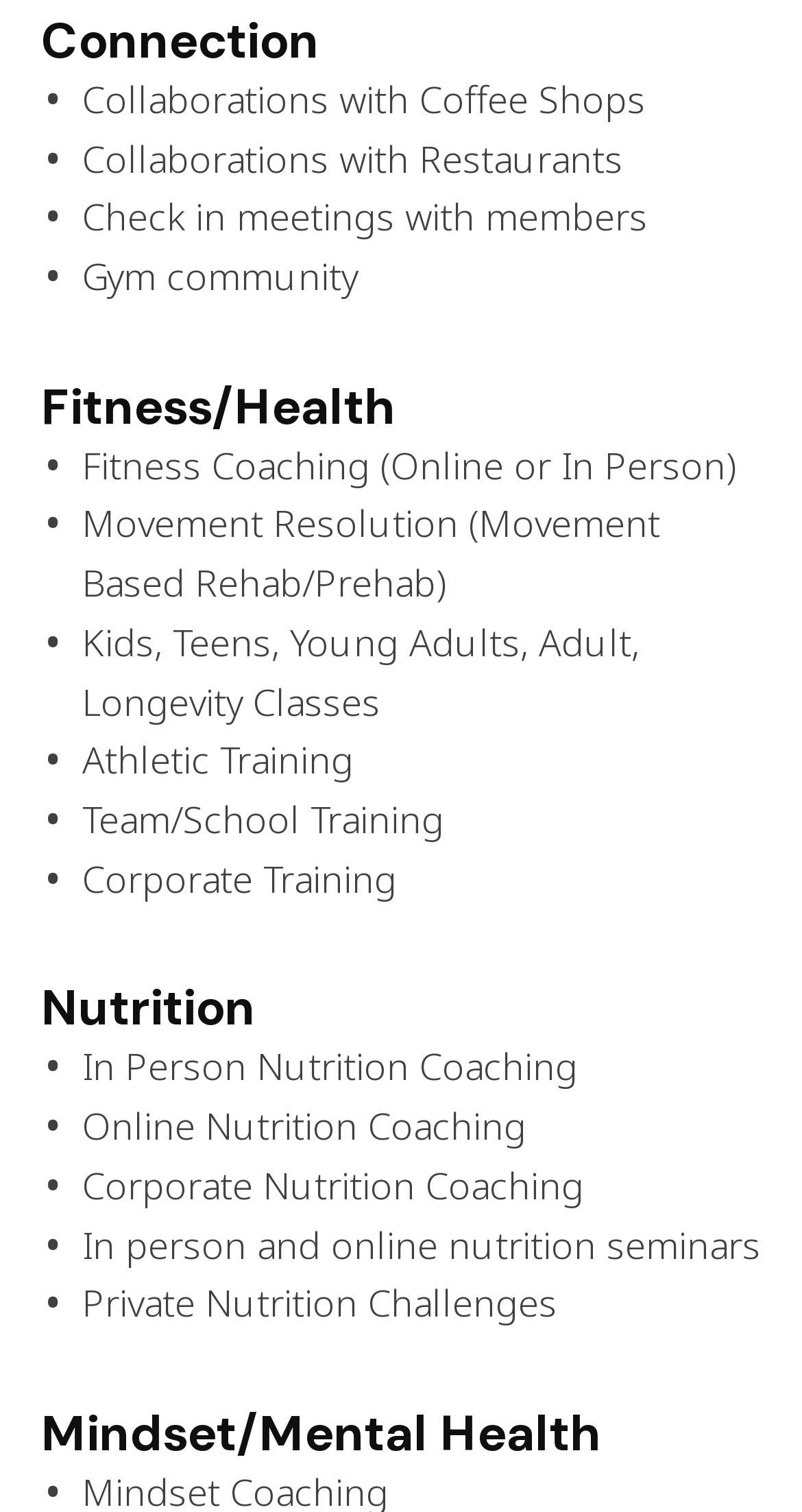Find the bounding box coordinates of the clickable element required to execute the following instruction: "View athletic training options". Provide the coordinates as four float numbers between 0 and 1, i.e., [left, top, right, bottom].

[0.103, 0.486, 0.441, 0.519]